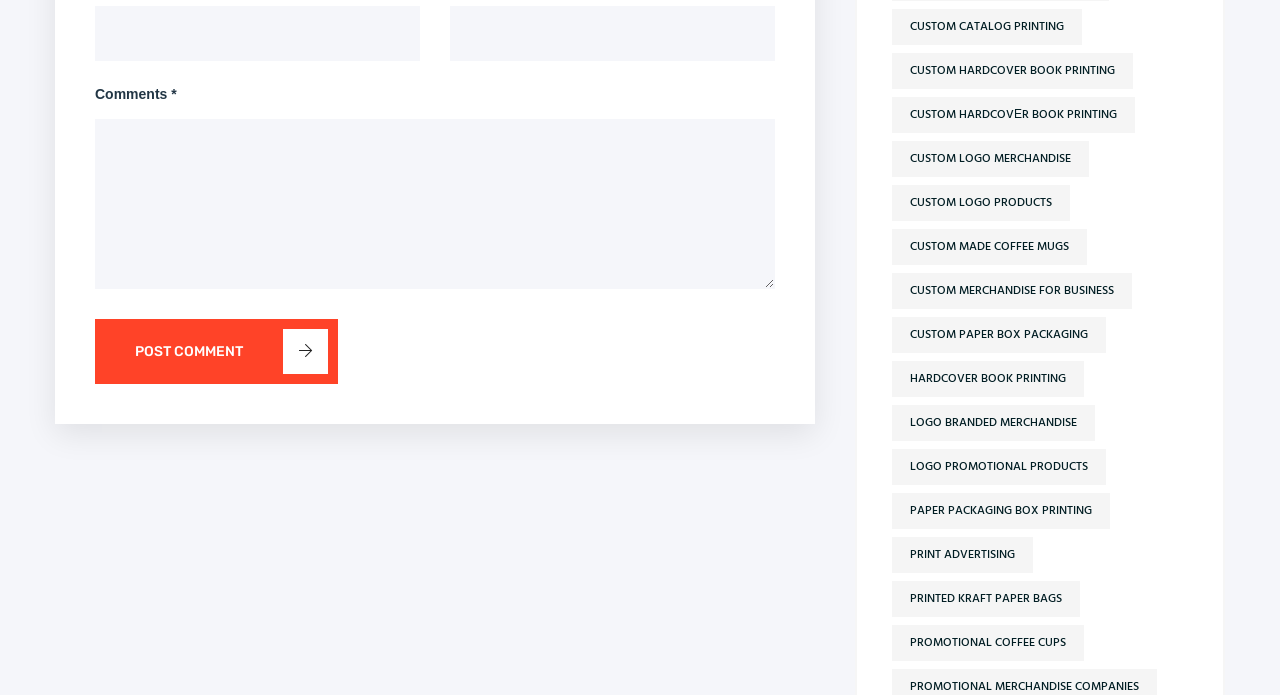Specify the bounding box coordinates of the element's area that should be clicked to execute the given instruction: "Enter comment". The coordinates should be four float numbers between 0 and 1, i.e., [left, top, right, bottom].

[0.074, 0.009, 0.328, 0.088]